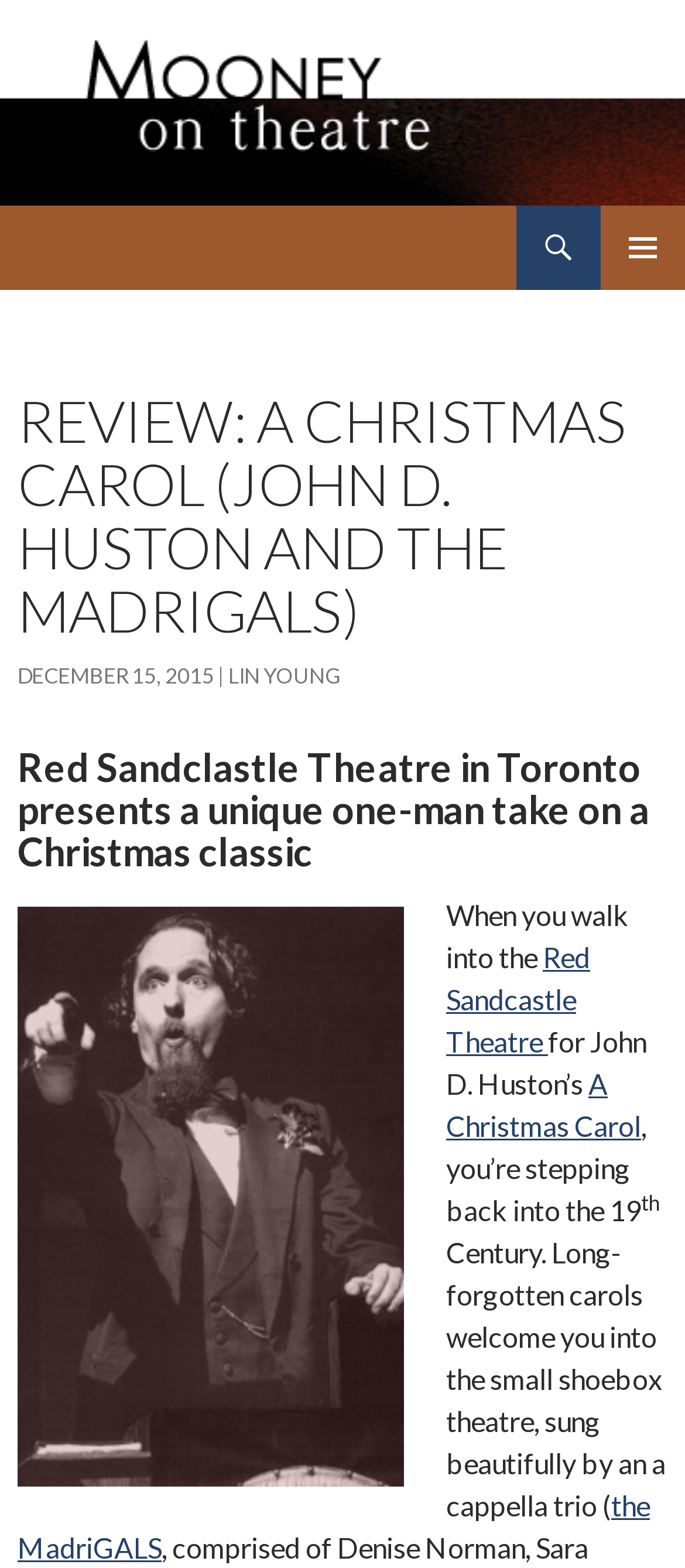Who is the author of the review?
Please describe in detail the information shown in the image to answer the question.

I found the answer by looking at the link element with the bounding box coordinates [0.333, 0.422, 0.497, 0.439]. The text content is 'LIN YOUNG', which is a link.